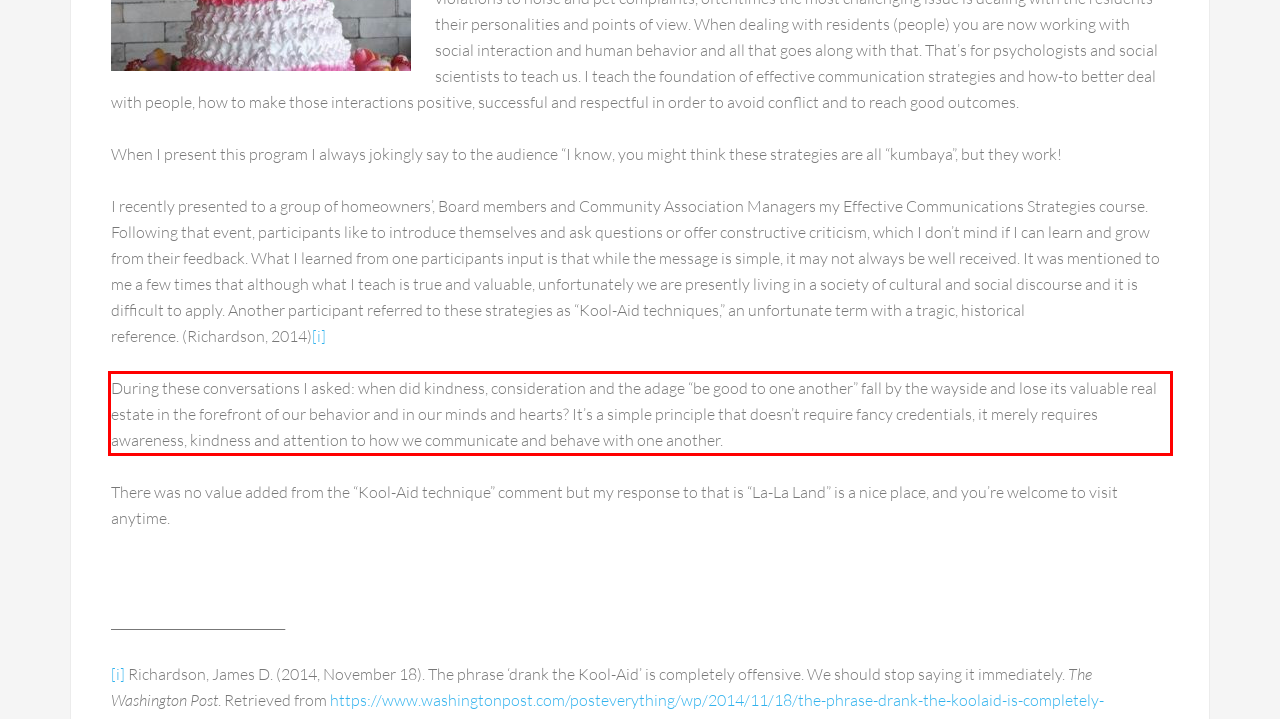Please perform OCR on the UI element surrounded by the red bounding box in the given webpage screenshot and extract its text content.

During these conversations I asked: when did kindness, consideration and the adage “be good to one another” fall by the wayside and lose its valuable real estate in the forefront of our behavior and in our minds and hearts? It’s a simple principle that doesn’t require fancy credentials, it merely requires awareness, kindness and attention to how we communicate and behave with one another.